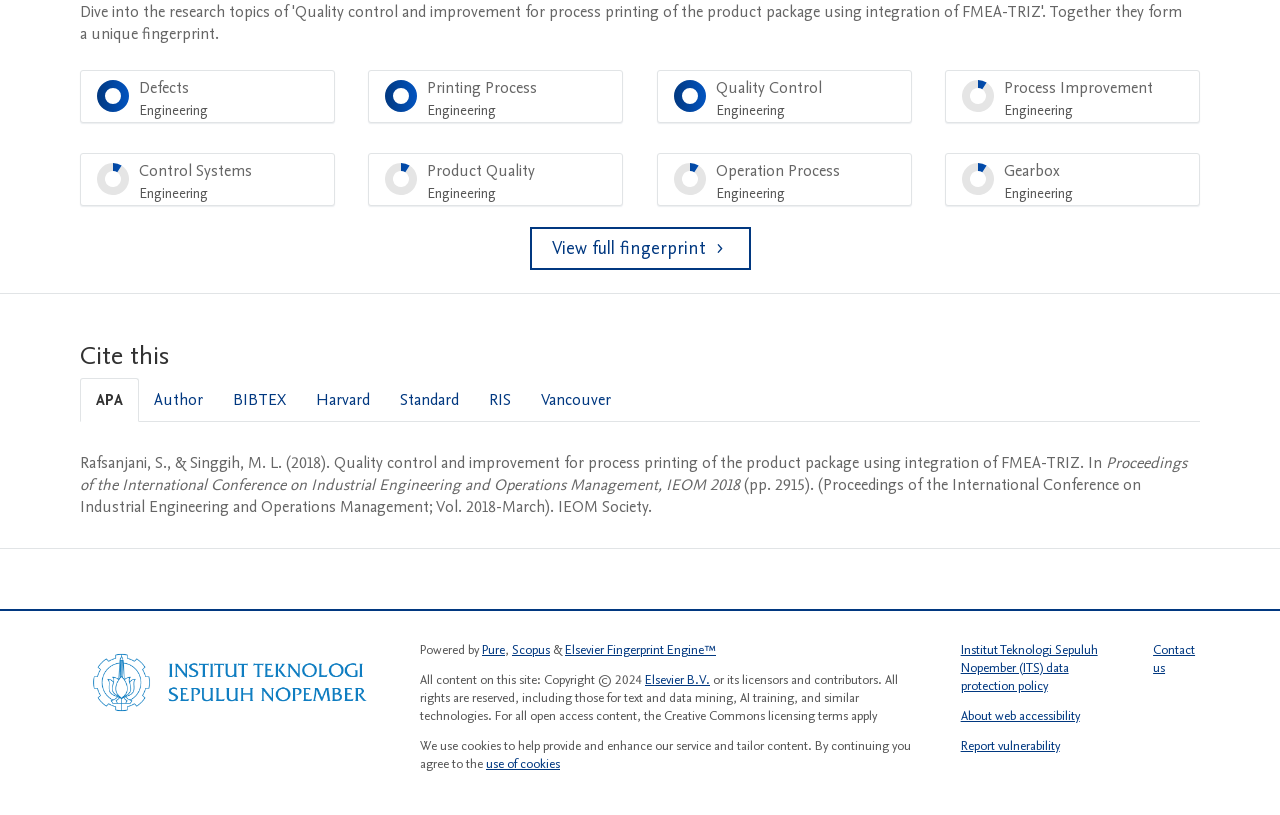Respond to the question below with a single word or phrase: How many tabs are available under the 'Cite this' region?

7